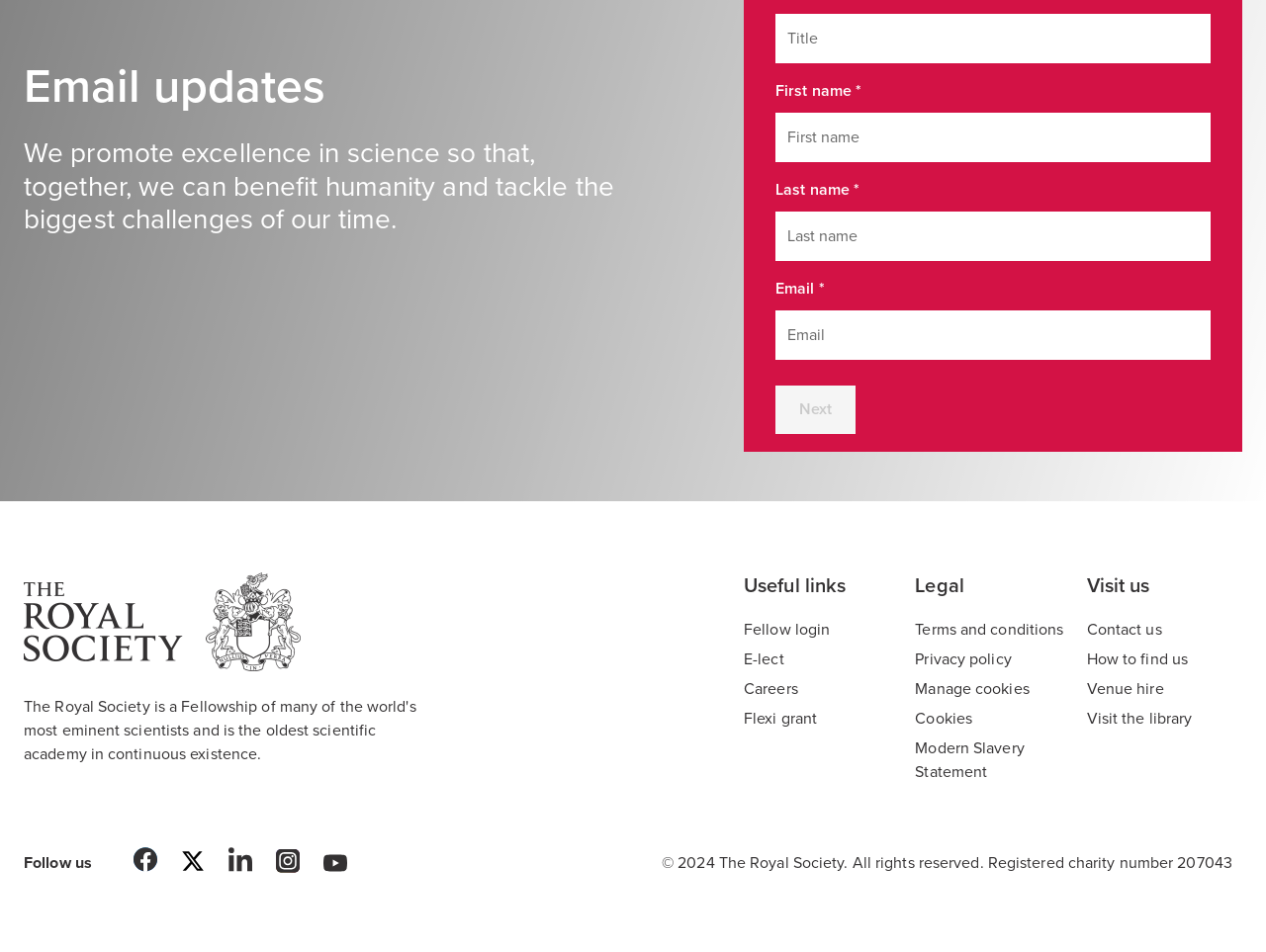Give a one-word or one-phrase response to the question:
What is the organization behind the webpage?

The Royal Society